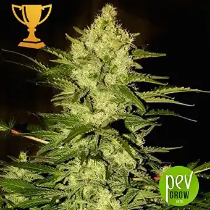What is characteristic of high-quality strains?
Provide an in-depth answer to the question, covering all aspects.

The image features a tall central cola adorned with dense, resinous buds, which are characteristic of high-quality strains, indicating that this cannabis plant is of superior quality.